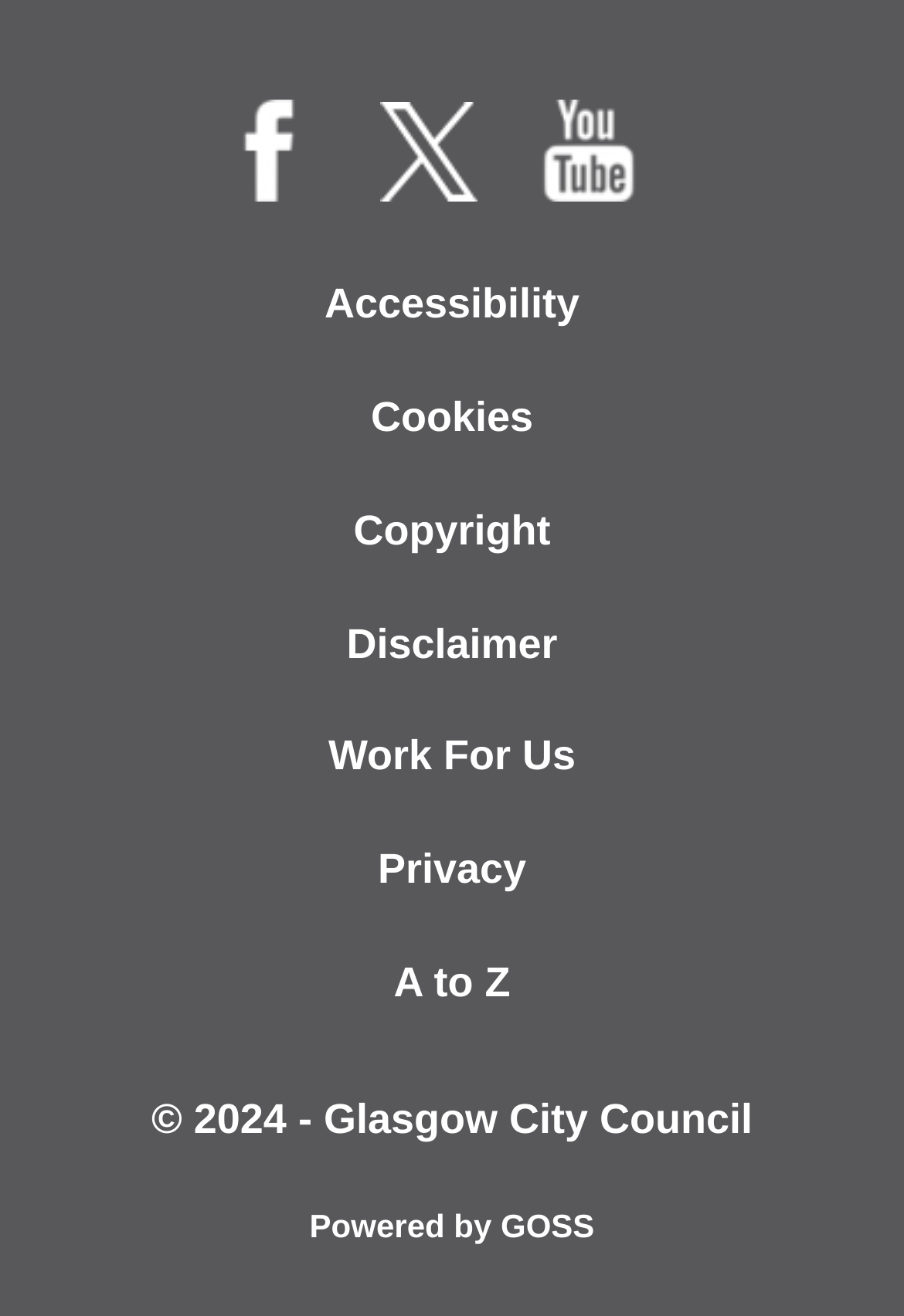Identify the bounding box coordinates of the element that should be clicked to fulfill this task: "read the article about Ellora". The coordinates should be provided as four float numbers between 0 and 1, i.e., [left, top, right, bottom].

None